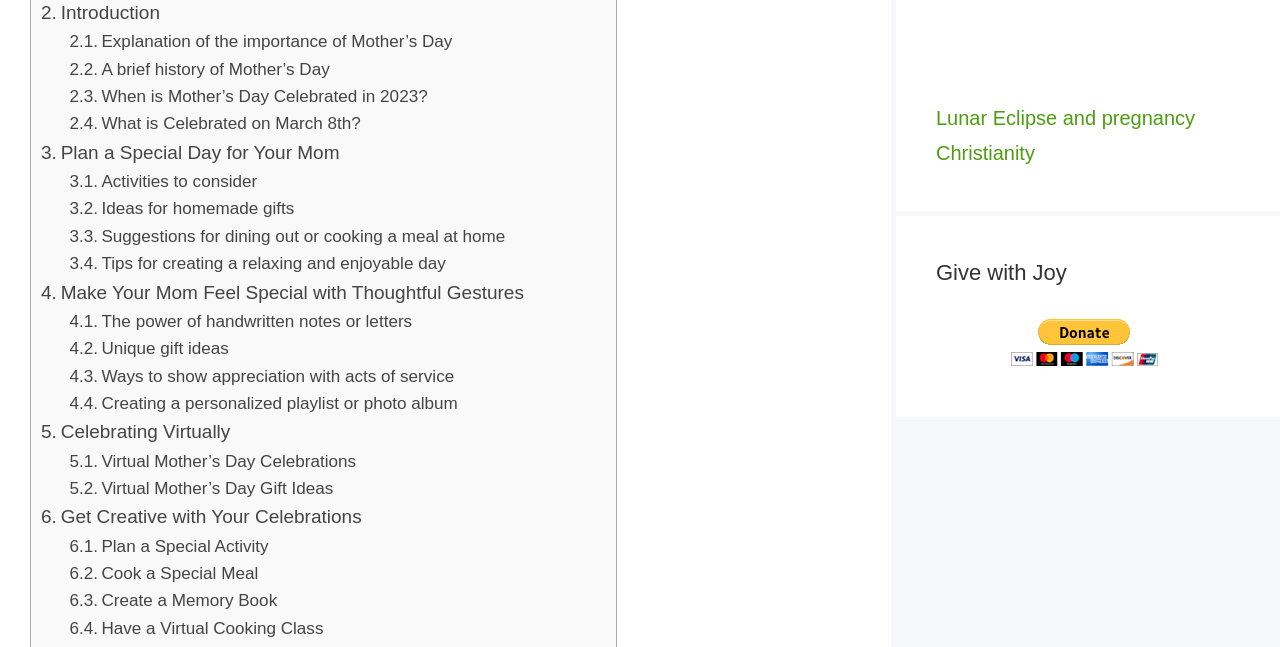Please identify the bounding box coordinates of the element that needs to be clicked to execute the following command: "Plan a special day for your mom". Provide the bounding box using four float numbers between 0 and 1, formatted as [left, top, right, bottom].

[0.032, 0.213, 0.265, 0.26]